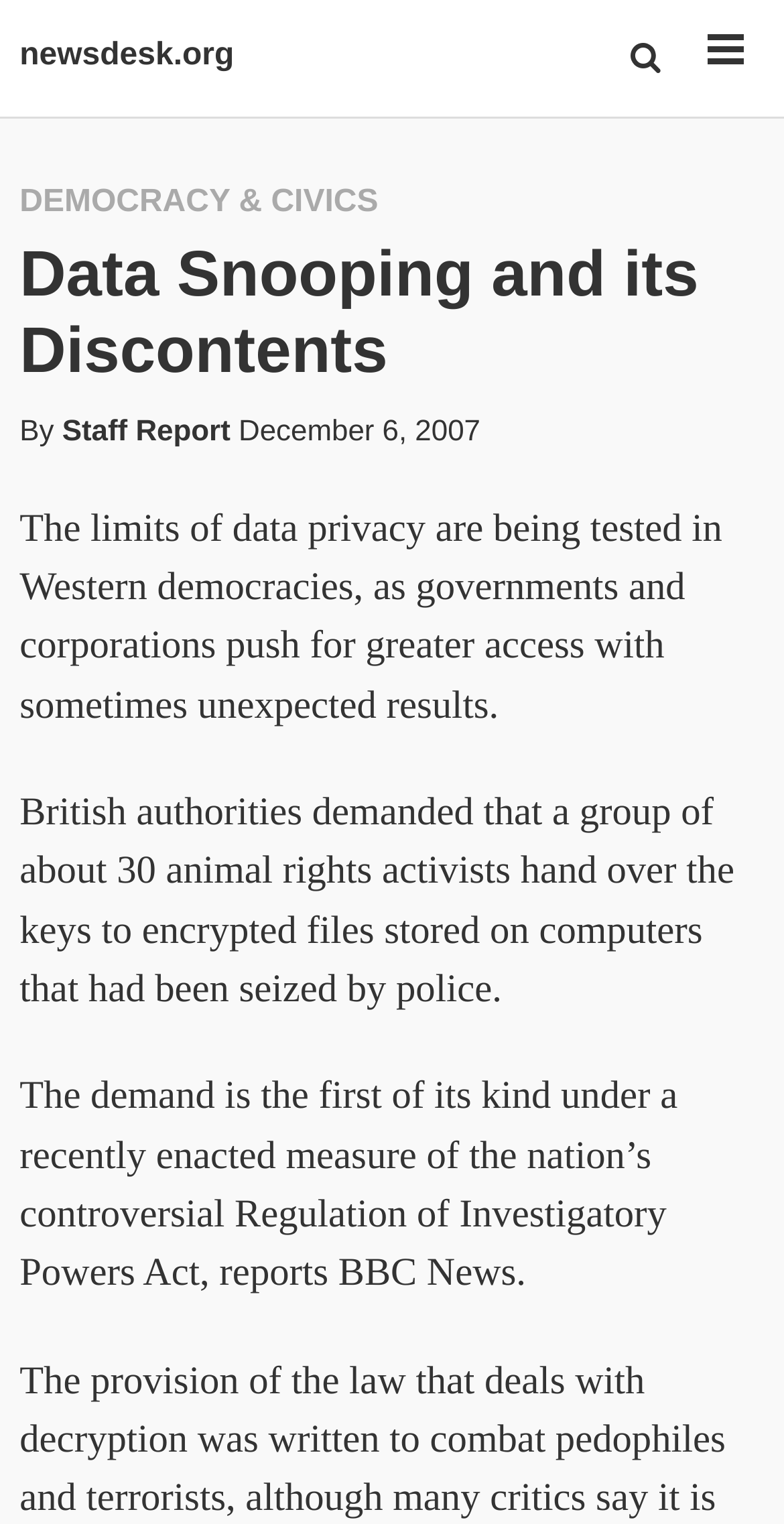Describe every aspect of the webpage in a detailed manner.

The webpage is about an article titled "Data Snooping and its Discontents" from newsdesk.org. At the top left, there is a link to the website's homepage, "newsdesk.org". Below this, there are three headings: "DEMOCRACY & CIVICS", the article title, and the author and date information, "By Staff Report, December 6, 2007". The article title is prominently displayed, spanning almost the entire width of the page.

The article's content starts with a summary, which is a paragraph of text that describes how governments and corporations are pushing for greater access to data, resulting in unexpected consequences. This summary is positioned below the headings and takes up about a quarter of the page's height.

Following the summary, there are two more paragraphs of text that continue the article's content. The first paragraph describes a specific incident where British authorities demanded that animal rights activists hand over encrypted files. The second paragraph provides more context, citing a report from BBC News.

At the top right, there are two links, "M" and "More", which are likely navigation links. There is also a button labeled "M" adjacent to the "M" link.